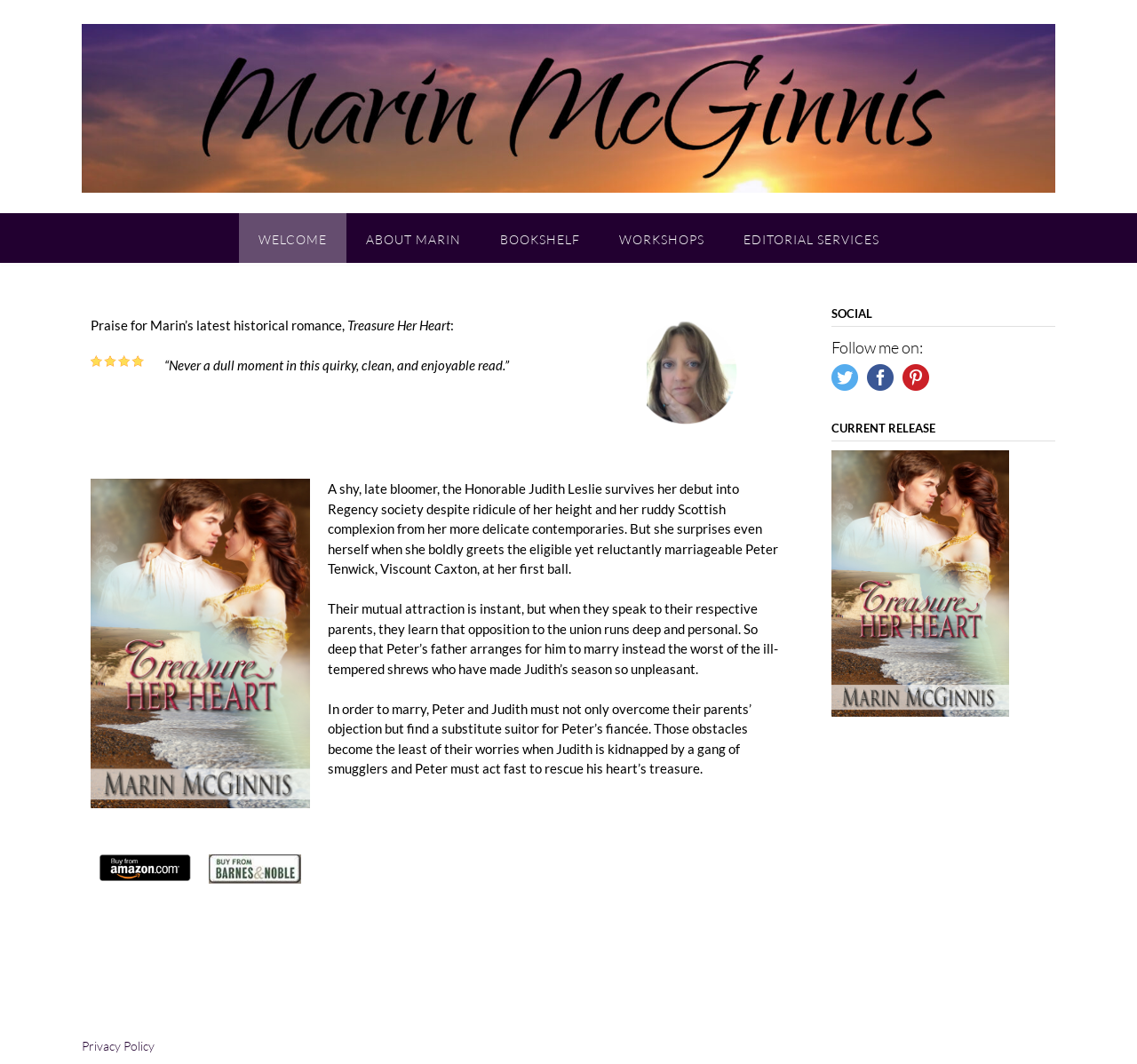Determine the bounding box coordinates for the area you should click to complete the following instruction: "View the CURRENT RELEASE".

[0.731, 0.661, 0.887, 0.677]